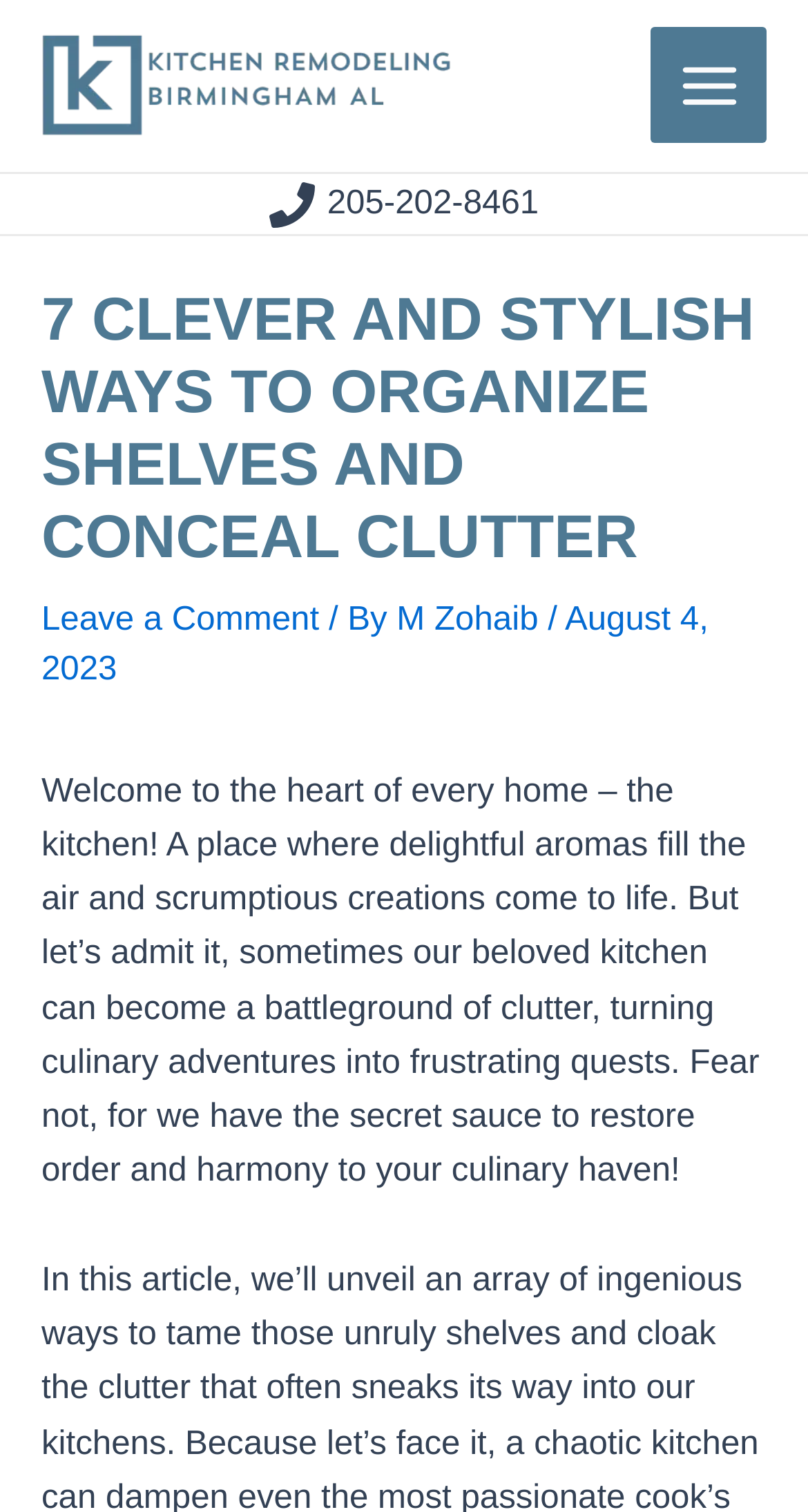Use the details in the image to answer the question thoroughly: 
What is the purpose of the article?

I inferred the purpose by looking at the static text element with the text 'Welcome to the heart of every home – the kitchen! ... Fear not, for we have the secret sauce to restore order and harmony to your culinary haven!' which is located at the coordinates [0.051, 0.51, 0.94, 0.787] and is part of the main content section. The text suggests that the article will provide solutions for kitchen organization.